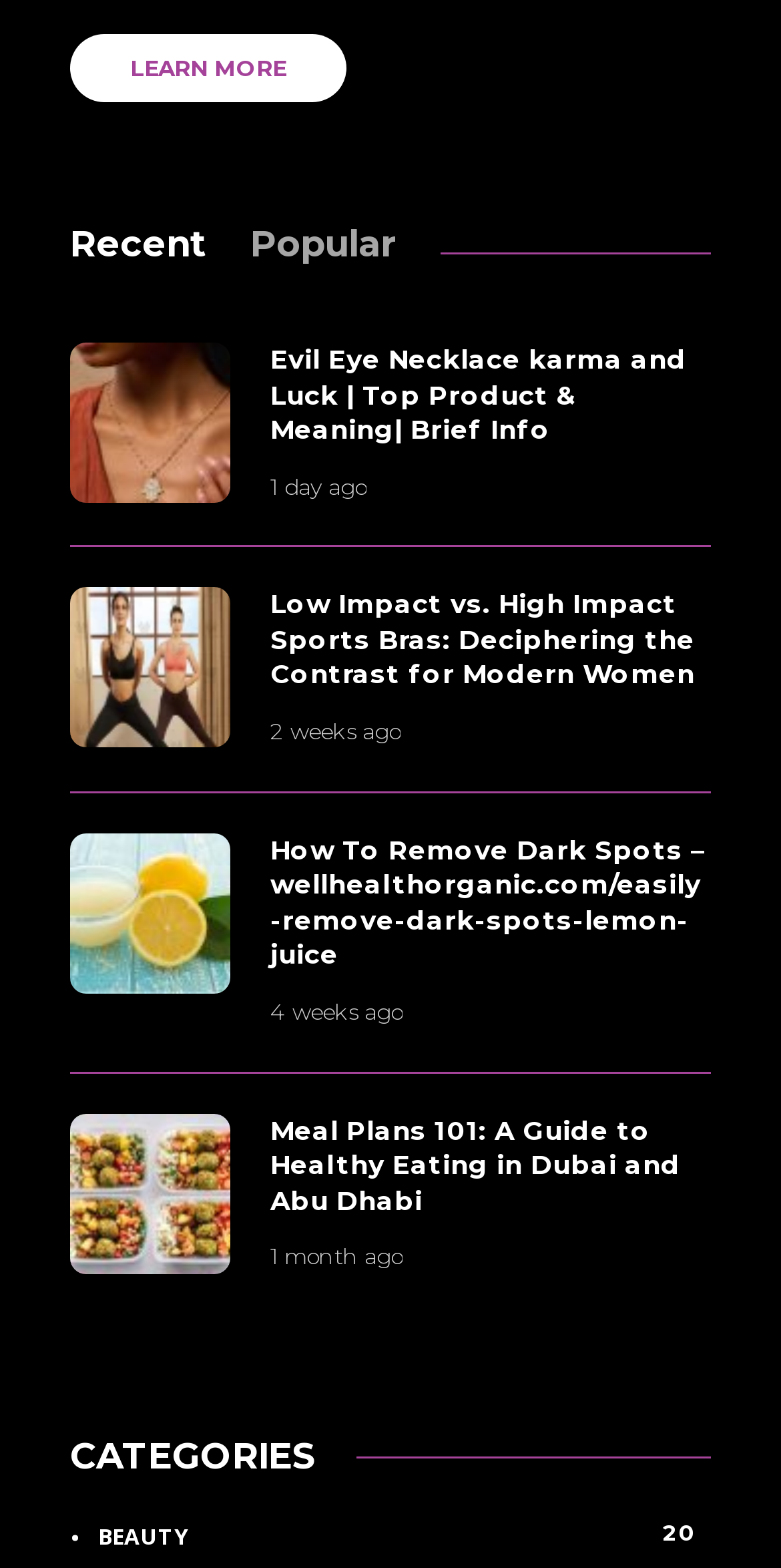Find the bounding box coordinates for the area you need to click to carry out the instruction: "Select the 'Popular' tab". The coordinates should be four float numbers between 0 and 1, indicated as [left, top, right, bottom].

[0.321, 0.142, 0.508, 0.17]